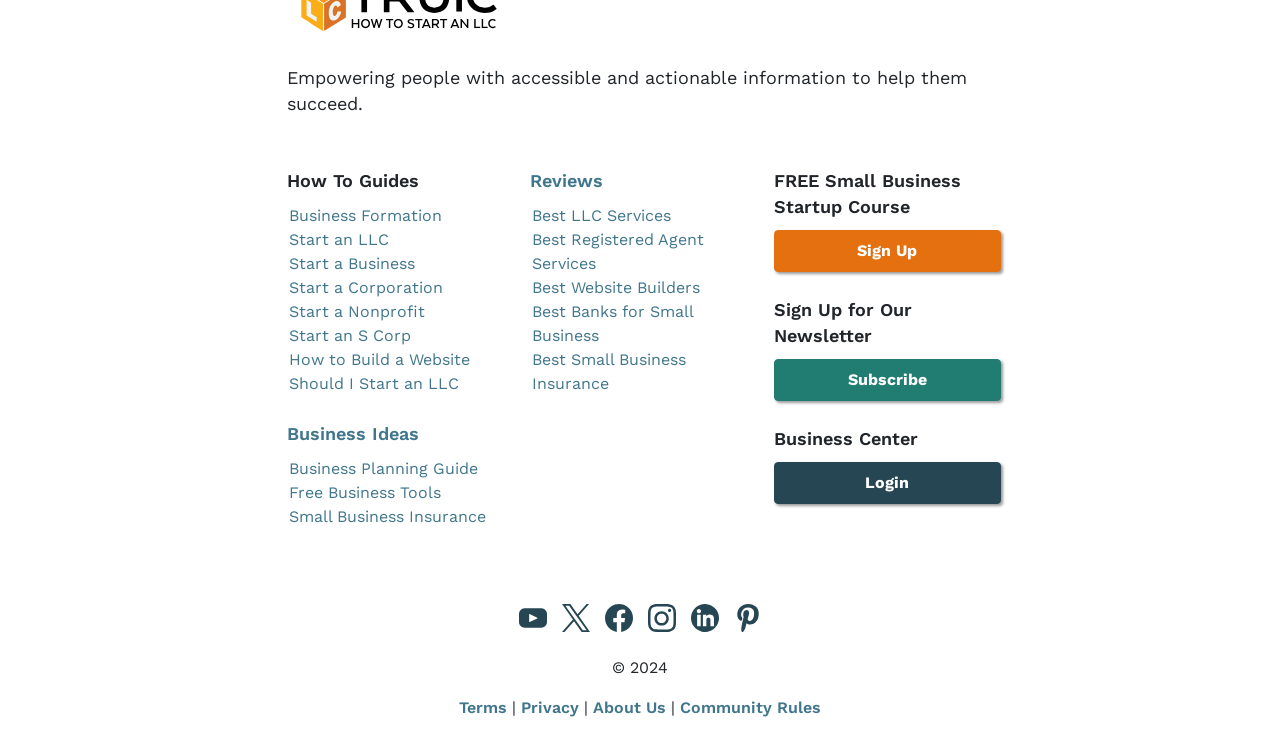Find the bounding box coordinates for the area that should be clicked to accomplish the instruction: "Click on 'Business Formation'".

[0.226, 0.277, 0.345, 0.302]